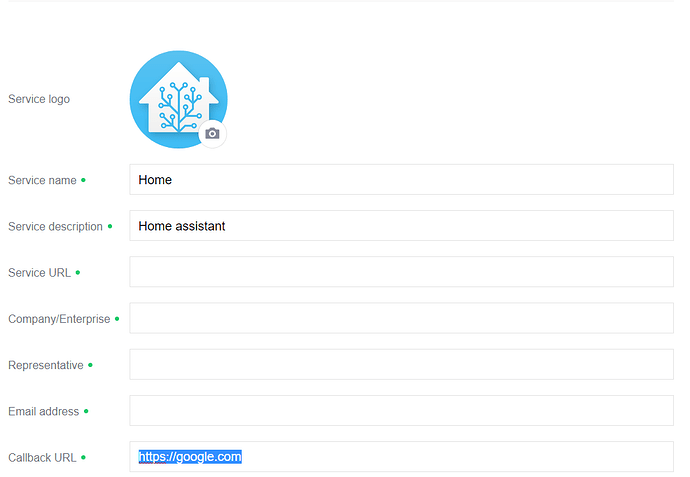What is the purpose of the camera icon?
Based on the screenshot, respond with a single word or phrase.

Uploading a logo or image